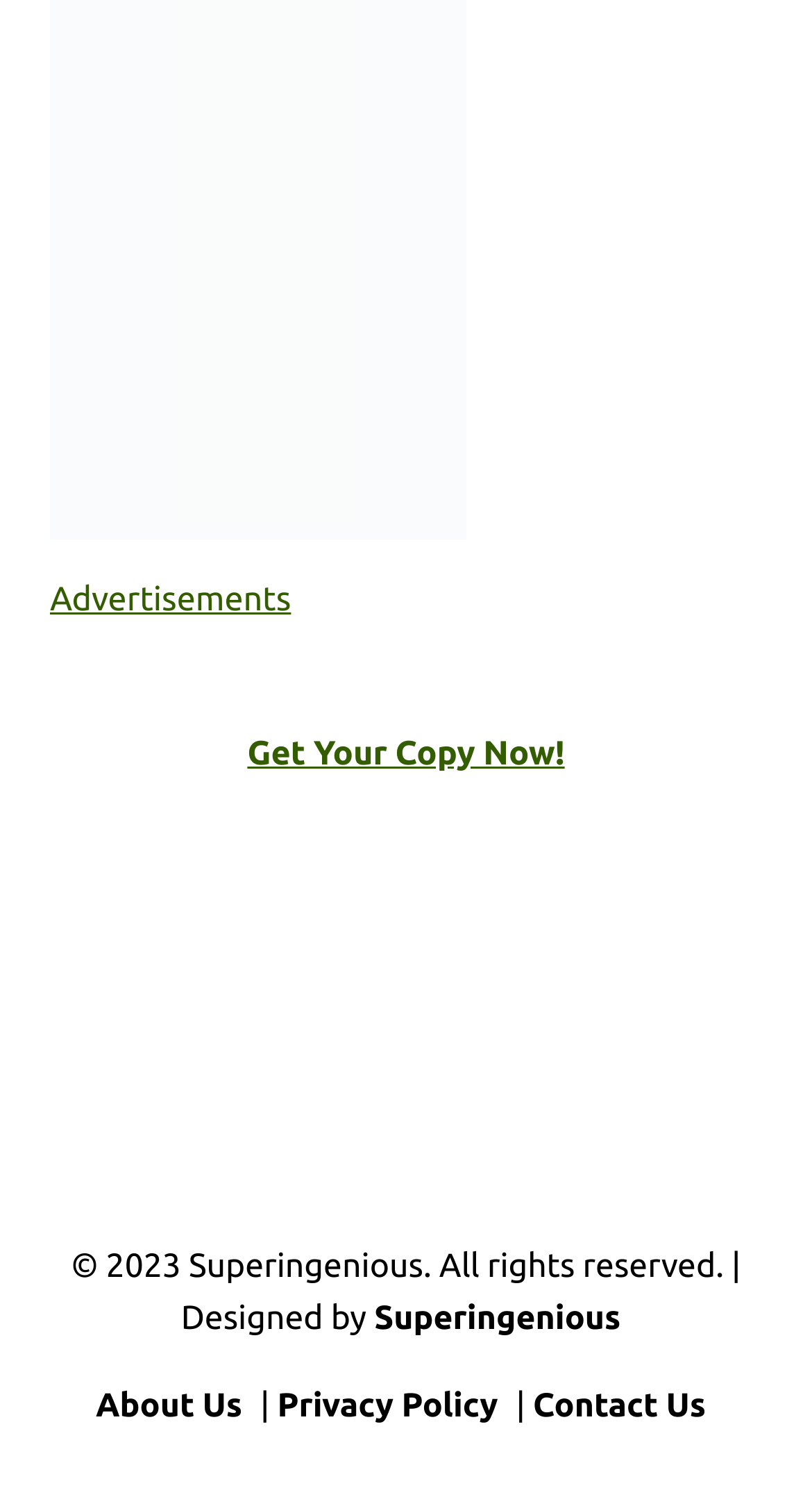By analyzing the image, answer the following question with a detailed response: Who designed the website?

The designer of the website can be found at the bottom of the webpage, where it says 'Designed by Superingenious'.